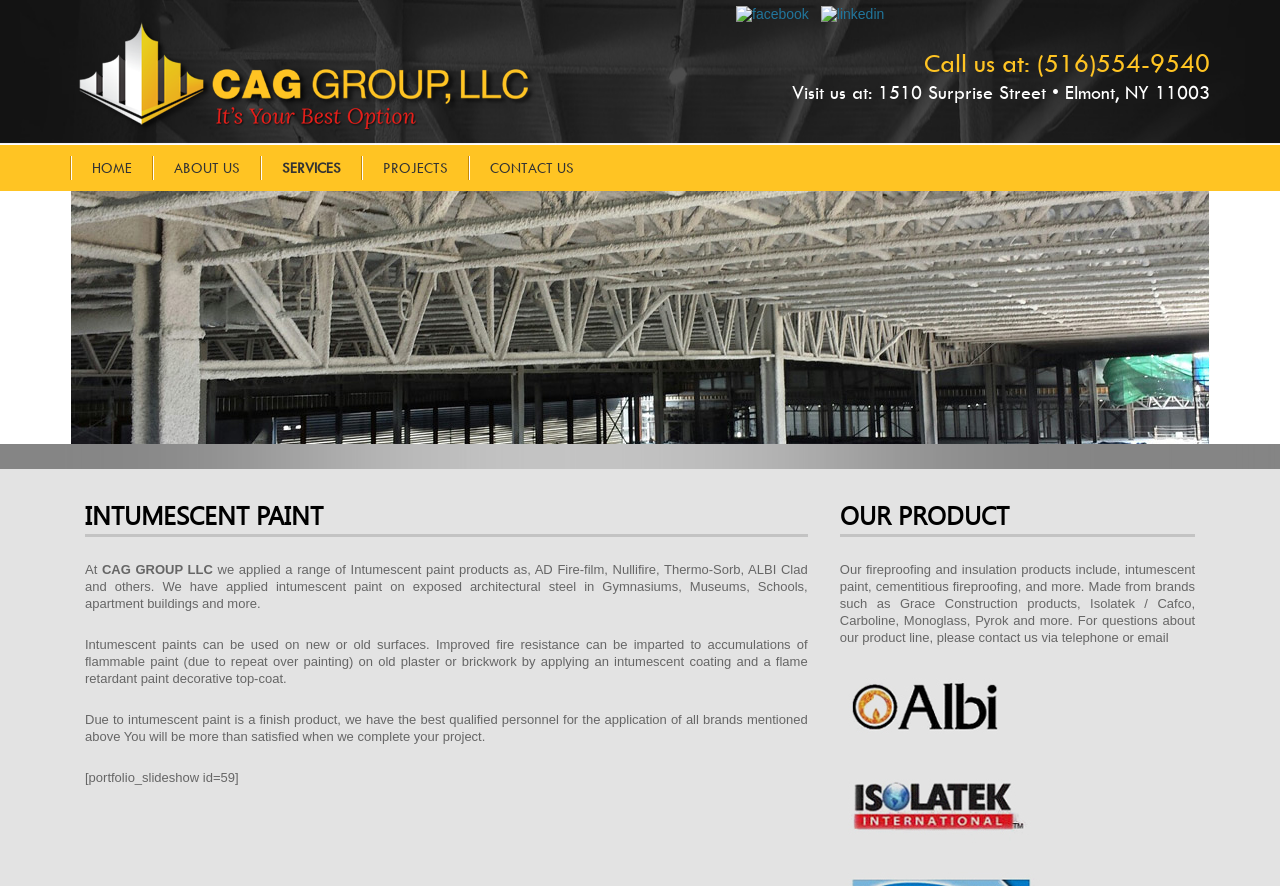Please identify the bounding box coordinates of the element's region that should be clicked to execute the following instruction: "Click the Facebook link". The bounding box coordinates must be four float numbers between 0 and 1, i.e., [left, top, right, bottom].

[0.57, 0.007, 0.637, 0.025]